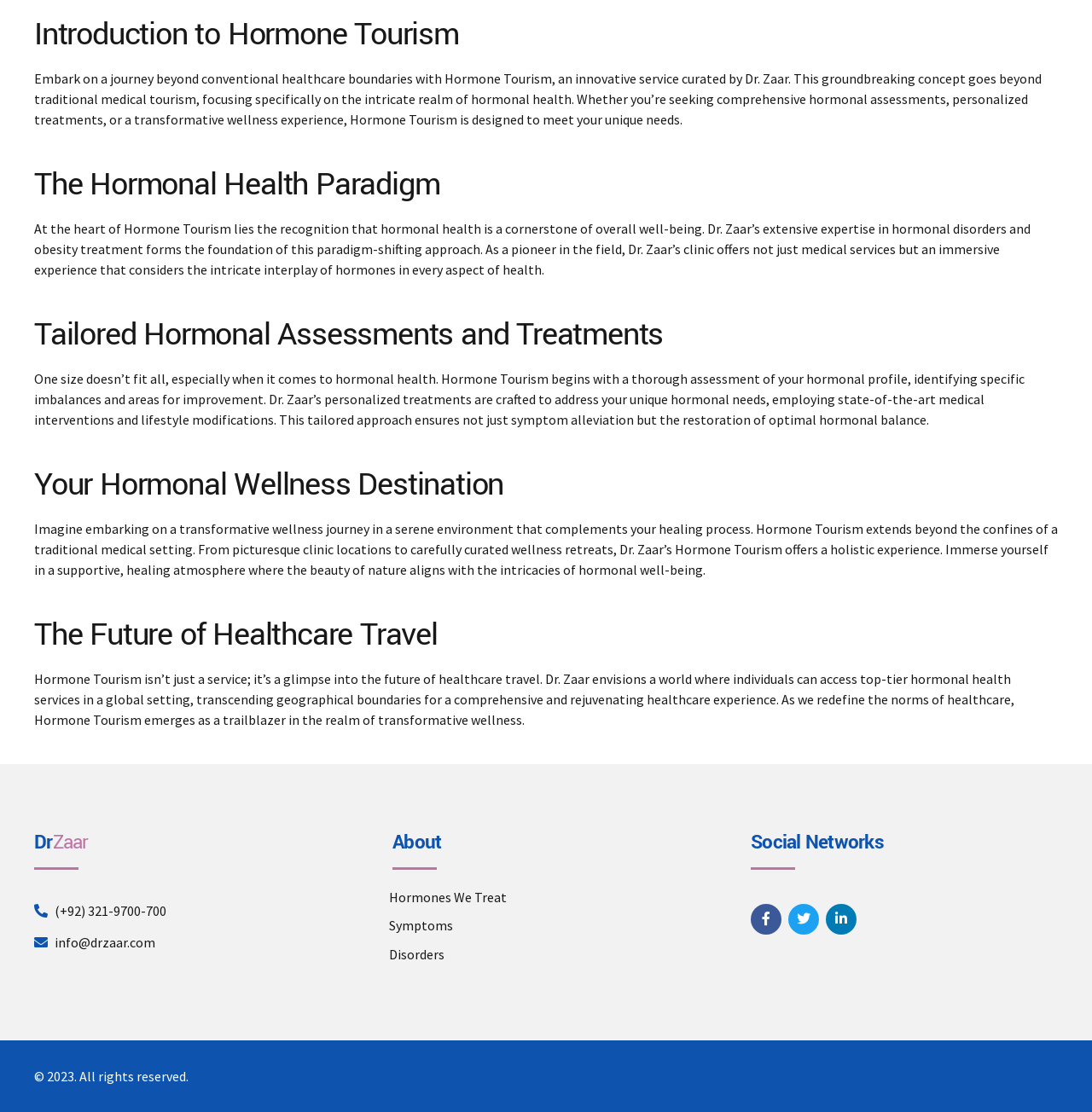Please determine the bounding box coordinates, formatted as (top-left x, top-left y, bottom-right x, bottom-right y), with all values as floating point numbers between 0 and 1. Identify the bounding box of the region described as: Hormones We Treat

[0.356, 0.799, 0.464, 0.814]